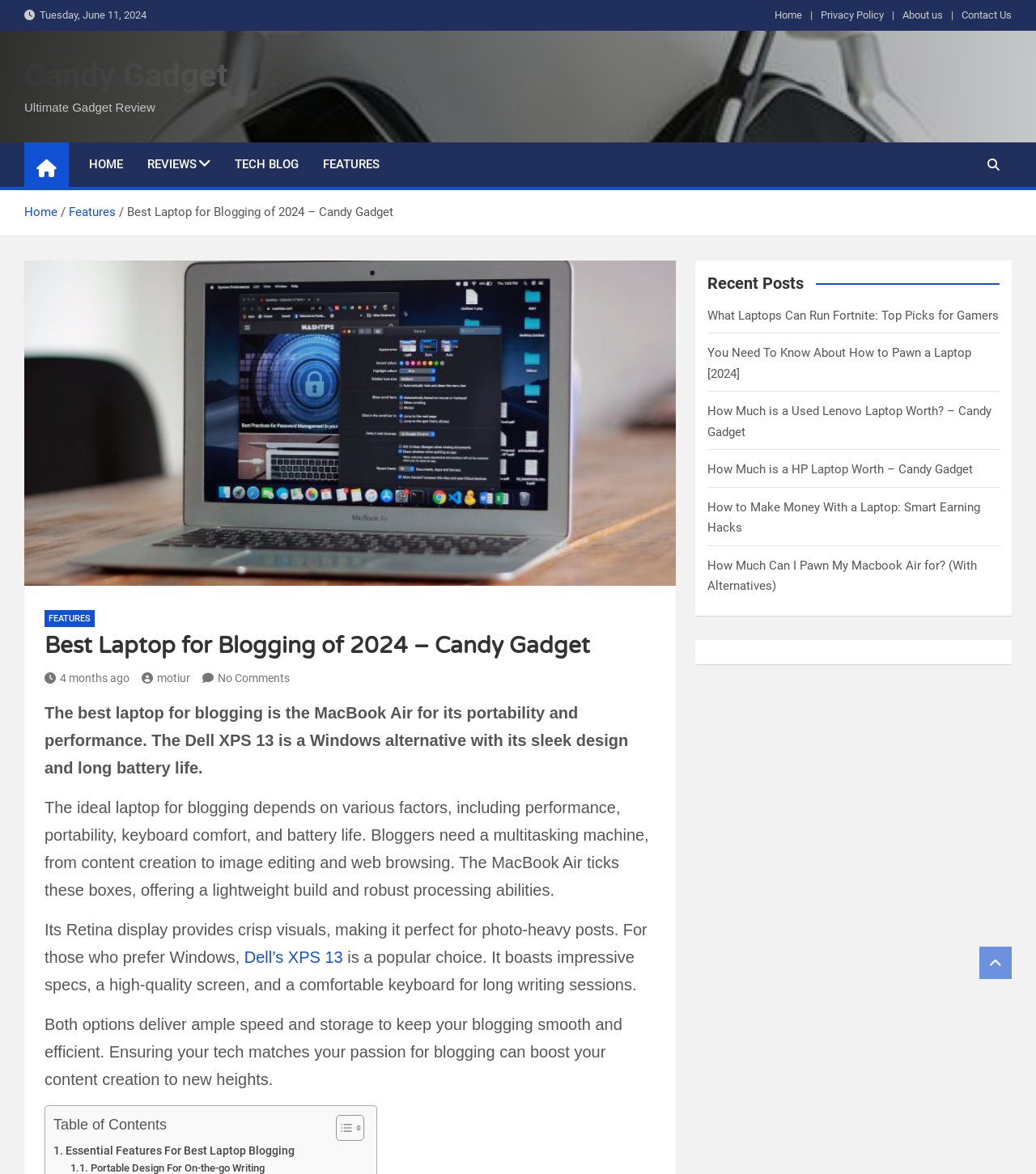Provide the bounding box coordinates of the HTML element described as: "4 months ago". The bounding box coordinates should be four float numbers between 0 and 1, i.e., [left, top, right, bottom].

[0.043, 0.572, 0.125, 0.583]